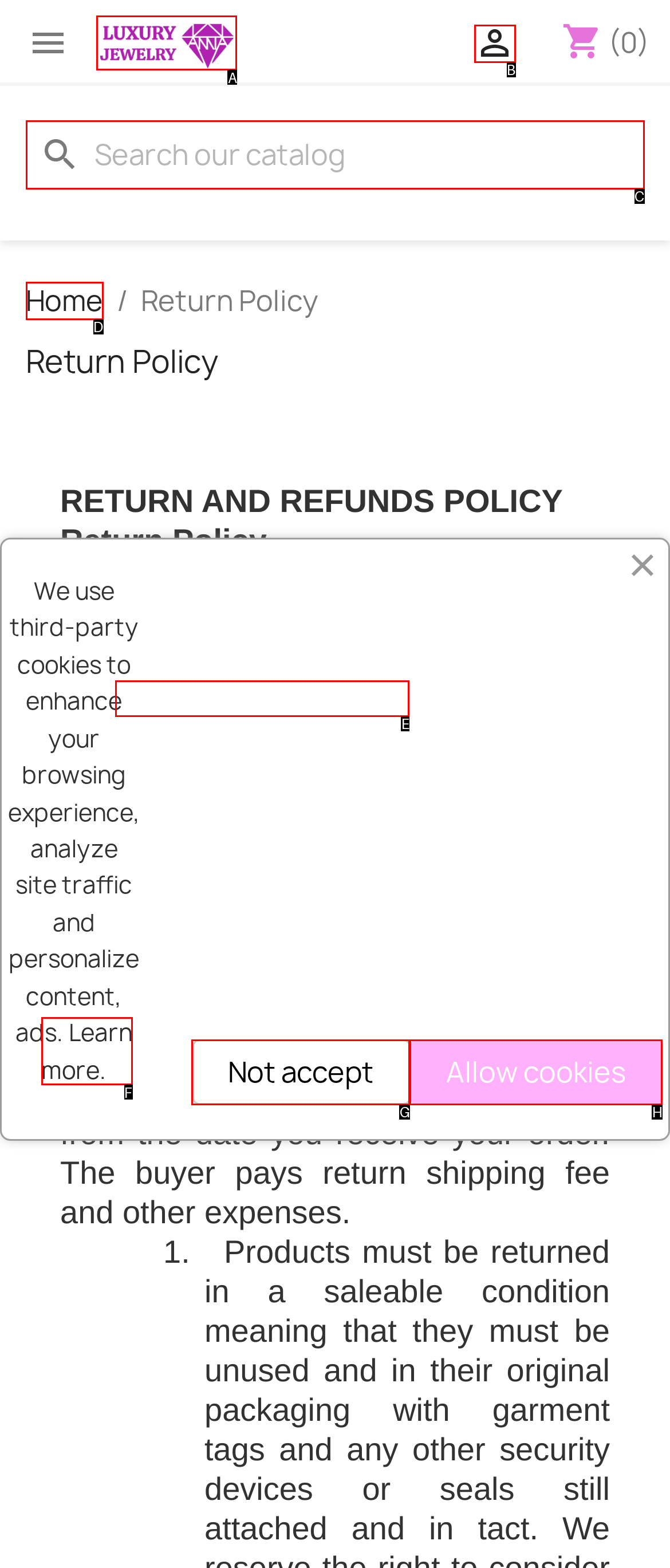Tell me the letter of the UI element I should click to accomplish the task: view returns and exchange policy based on the choices provided in the screenshot.

E